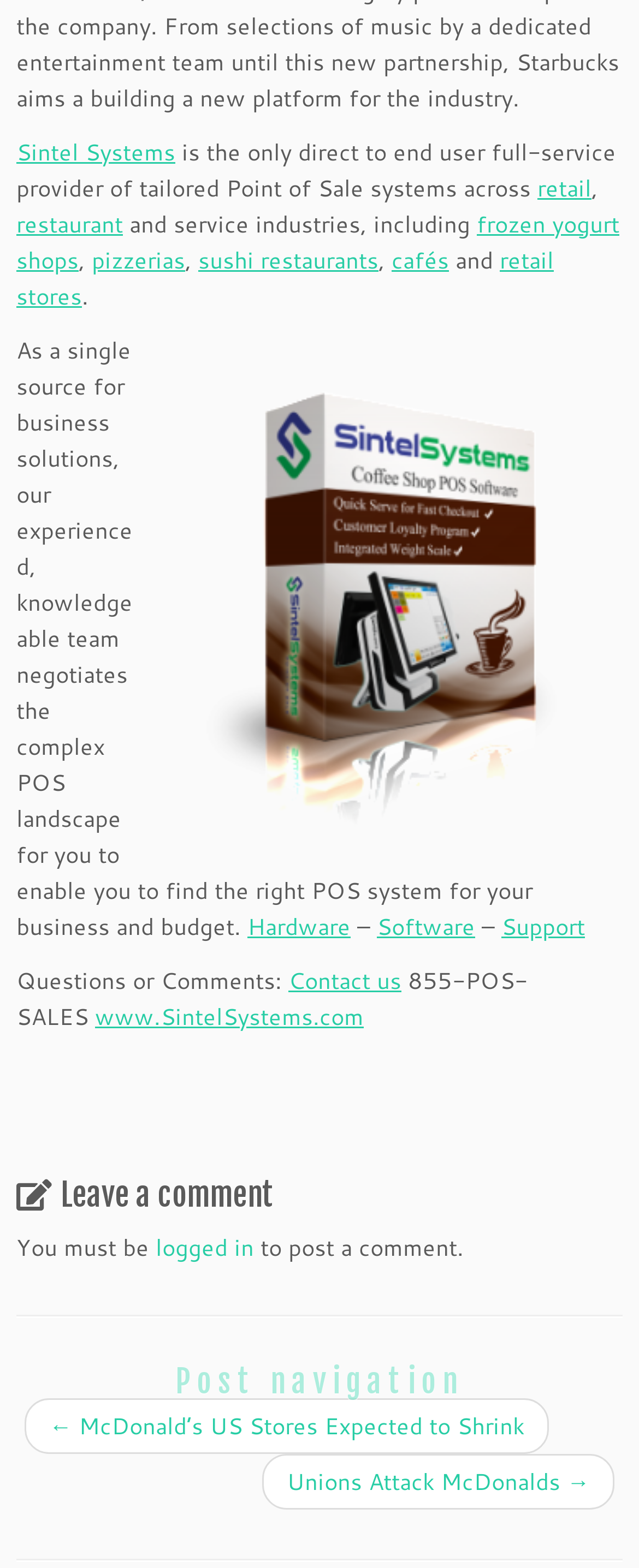Identify the bounding box coordinates for the element that needs to be clicked to fulfill this instruction: "Type your comment in the 'Comment' field". Provide the coordinates in the format of four float numbers between 0 and 1: [left, top, right, bottom].

None